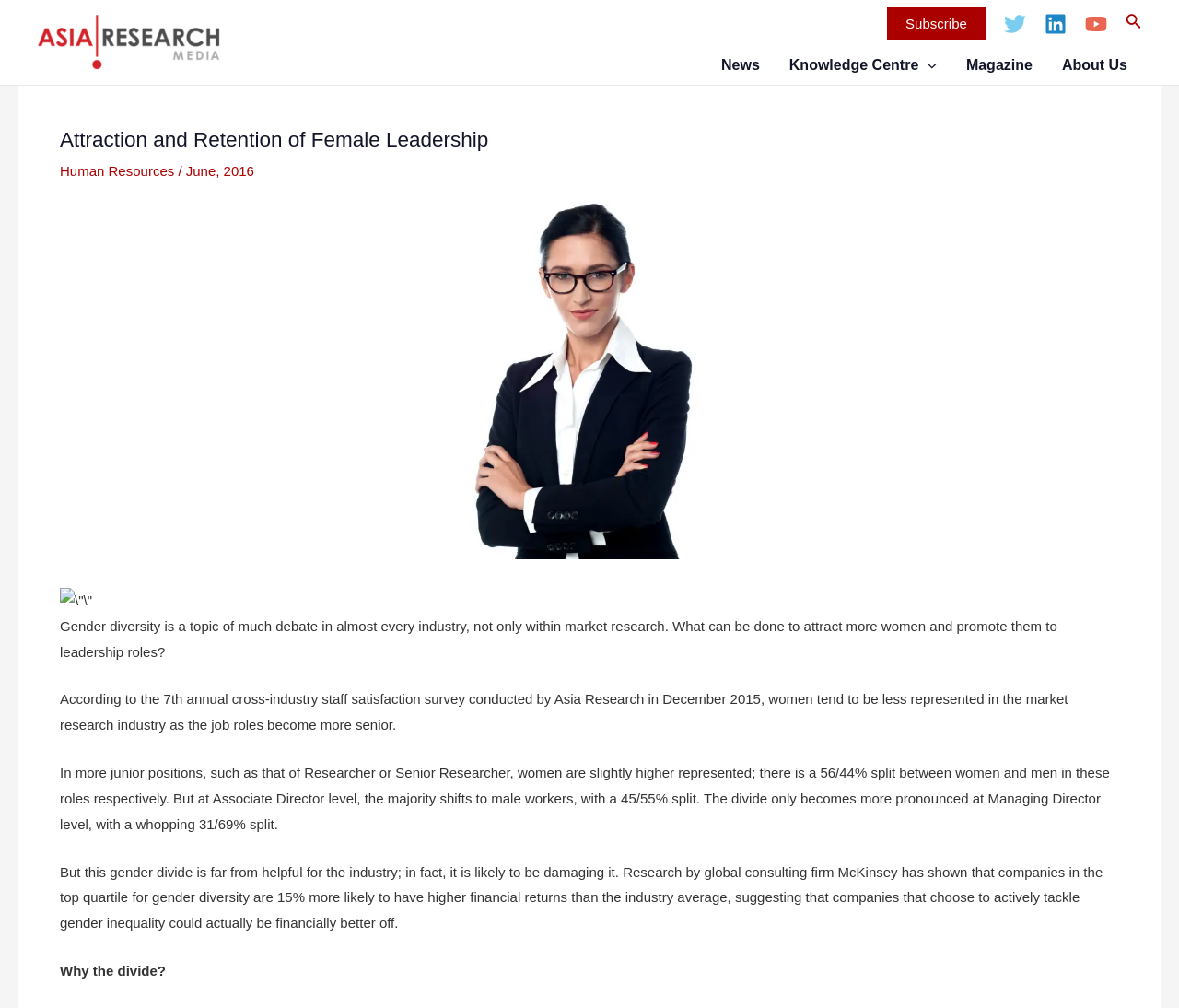Describe the webpage in detail, including text, images, and layout.

The webpage is about Asia Research Media, a leading media for market research, consumer insights, and digital analytics in Asia. At the top right corner, there are social media links to Twitter, Linkedin, and YouTube, each accompanied by an image. Next to these links is a search icon link with an image. On the top left, there is a link to Asia Research Media with an image.

Below the top section, there is a navigation menu with links to News, Knowledge Centre, Magazine, and About Us. The Knowledge Centre link has a menu toggle icon with an image.

The main content of the webpage is an article titled "Attraction and Retention of Female Leadership". The article has a heading and a brief introduction, followed by a series of paragraphs discussing the topic of gender diversity in the market research industry. The text explains that women are underrepresented in senior roles and that this divide is likely to be damaging to the industry. The article also cites research by McKinsey, suggesting that companies that tackle gender inequality could be financially better off.

There is an image on the right side of the article, and the text is divided into sections with clear headings and concise paragraphs. Overall, the webpage has a clean and organized layout, making it easy to read and navigate.